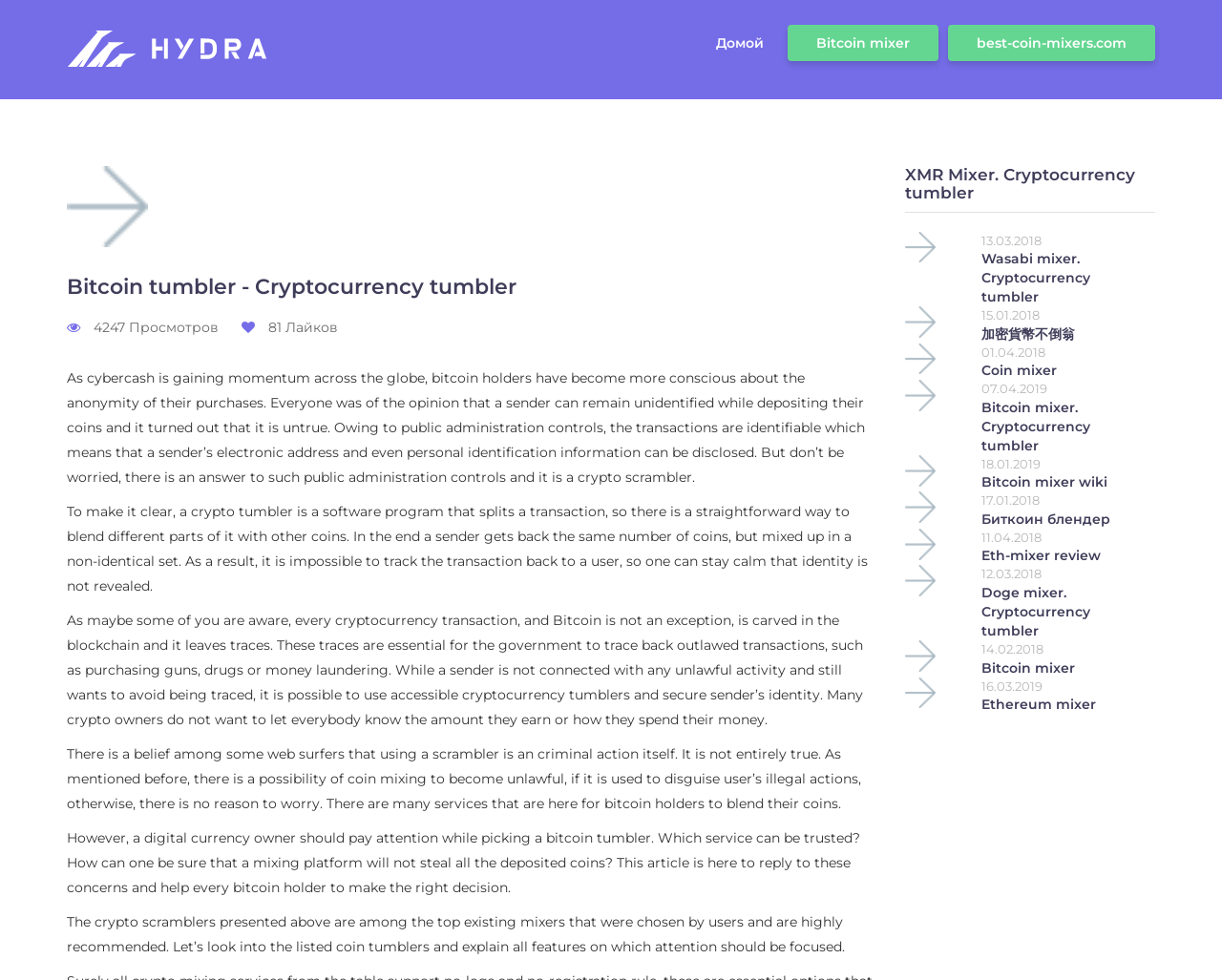Create an elaborate caption for the webpage.

This webpage is about Bitcoin tumblers, also known as cryptocurrency tumblers, which are software programs that split transactions to maintain anonymity. The page has a main section at the top with a heading "Bitcoin tumbler - Cryptocurrency tumbler" and a link to the homepage on the left. Below this, there are three links to other pages: "Bitcoin mixer", "best-coin-mixers.com", and another link.

On the left side of the page, there is a section with several paragraphs of text explaining the concept of Bitcoin tumblers, their purpose, and how they work. The text discusses the importance of anonymity in cryptocurrency transactions and how tumblers can help achieve this.

To the right of this section, there is a list of links to various cryptocurrency tumblers, each with a date next to it. There are 10 links in total, with names such as "XMR Mixer", "Wasabi mixer", "加密貨幣不倒翁", and "Ethereum mixer". Each link has a corresponding date, ranging from 2018 to 2019.

At the top of the page, there is a heading "Bitcoin tumbler - Cryptocurrency tumbler" and a static text "4247 Просмотров" (which means "4247 views" in Russian). Below this, there is a link "81 Лайков" (which means "81 likes" in Russian).

Overall, the webpage appears to be a resource for individuals looking to learn about and use Bitcoin tumblers to maintain their anonymity in cryptocurrency transactions.